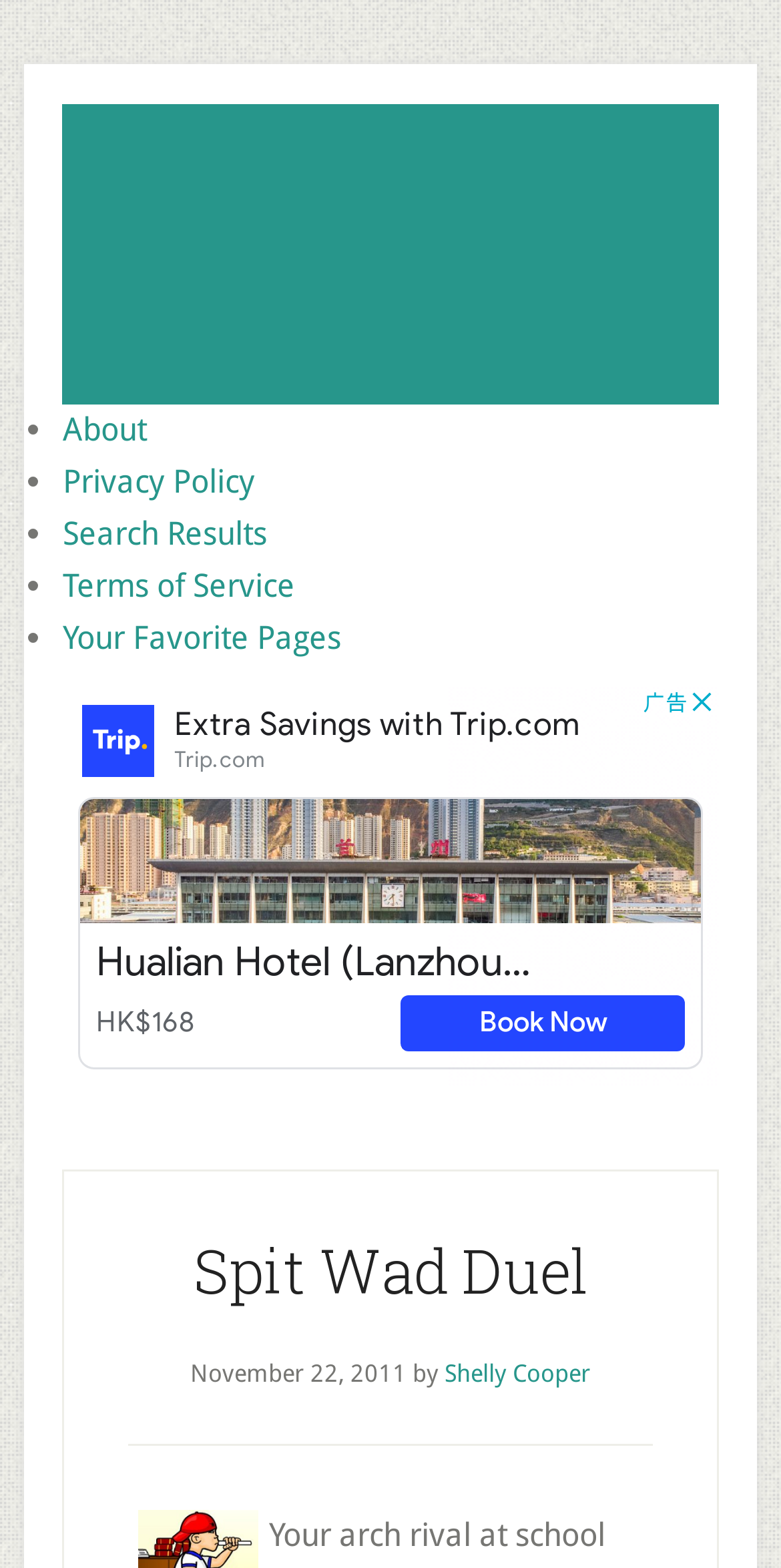Identify the bounding box coordinates of the area that should be clicked in order to complete the given instruction: "view Shelly Cooper's profile". The bounding box coordinates should be four float numbers between 0 and 1, i.e., [left, top, right, bottom].

[0.569, 0.867, 0.756, 0.885]